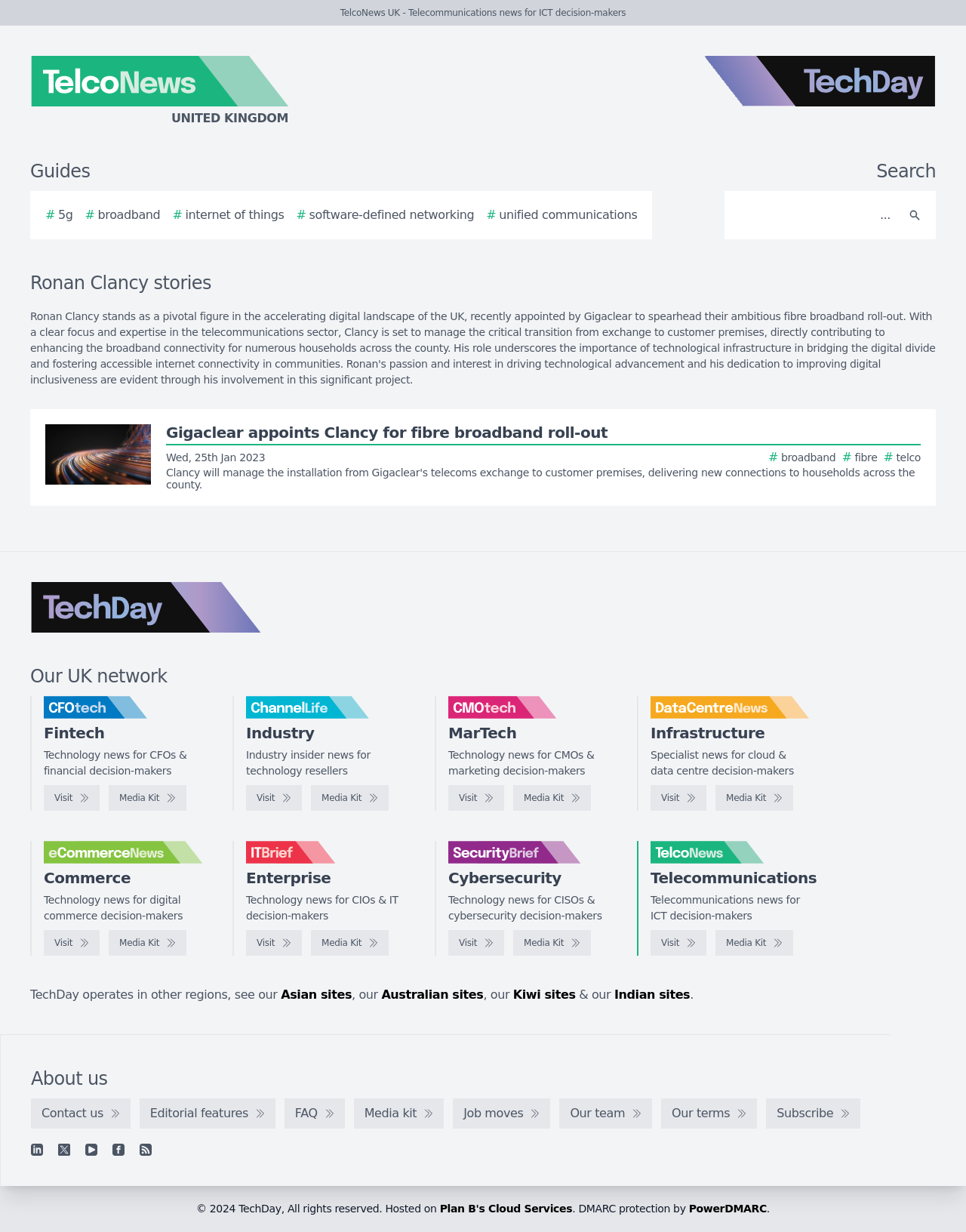Based on the element description: "Upcoming shows", identify the bounding box coordinates for this UI element. The coordinates must be four float numbers between 0 and 1, listed as [left, top, right, bottom].

None